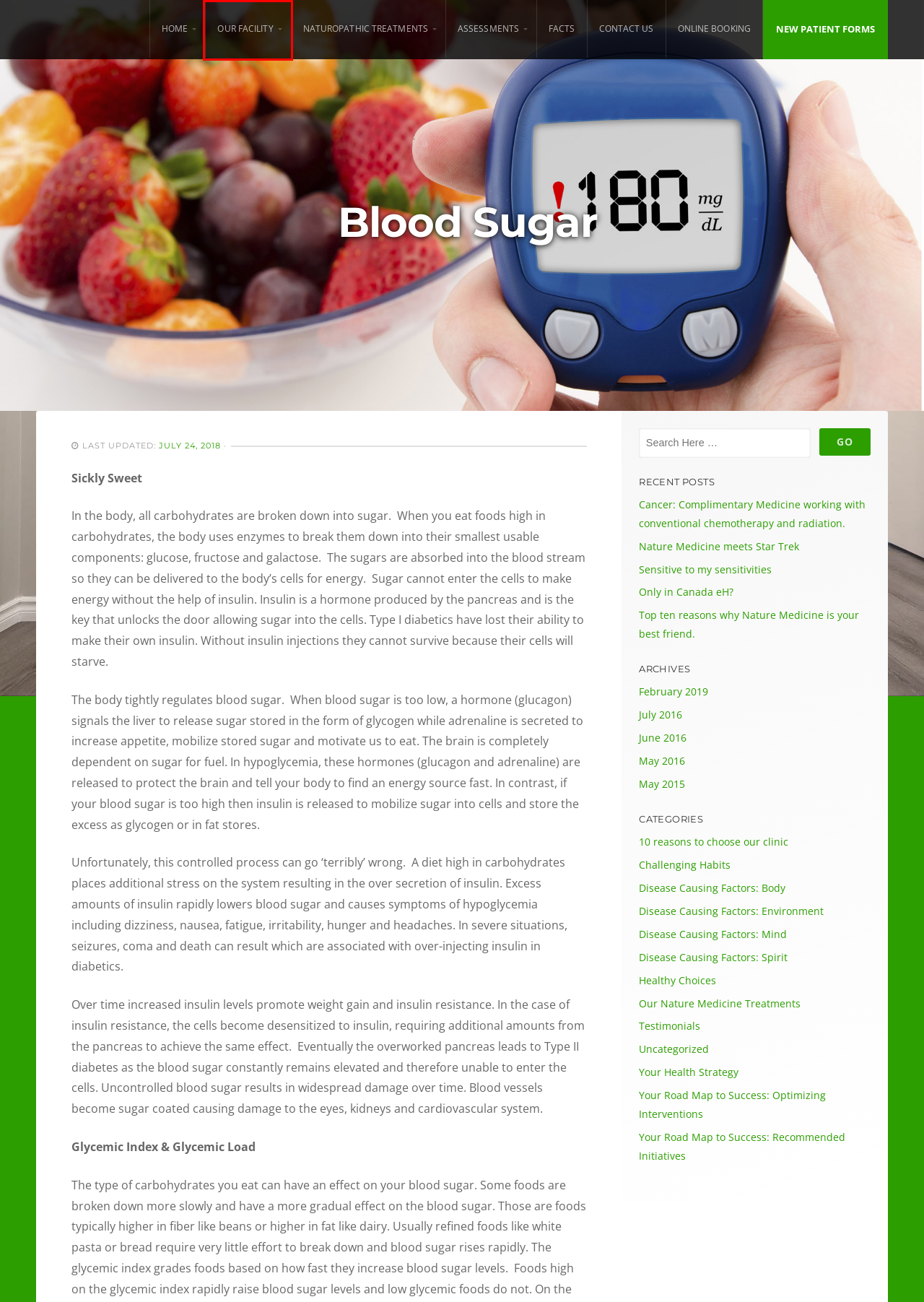You’re provided with a screenshot of a webpage that has a red bounding box around an element. Choose the best matching webpage description for the new page after clicking the element in the red box. The options are:
A. Disease Causing Factors: Body – Nature Medicine Clinic
B. Challenging Habits – Nature Medicine Clinic
C. February 2019 – Nature Medicine Clinic
D. 10 reasons to choose our clinic – Nature Medicine Clinic
E. Treatments – Nature Medicine Clinic
F. Patient form – Nature Medicine Clinic
G. Our Facility – Nature Medicine Clinic
H. Your Road Map to Success: Recommended Initiatives – Nature Medicine Clinic

G